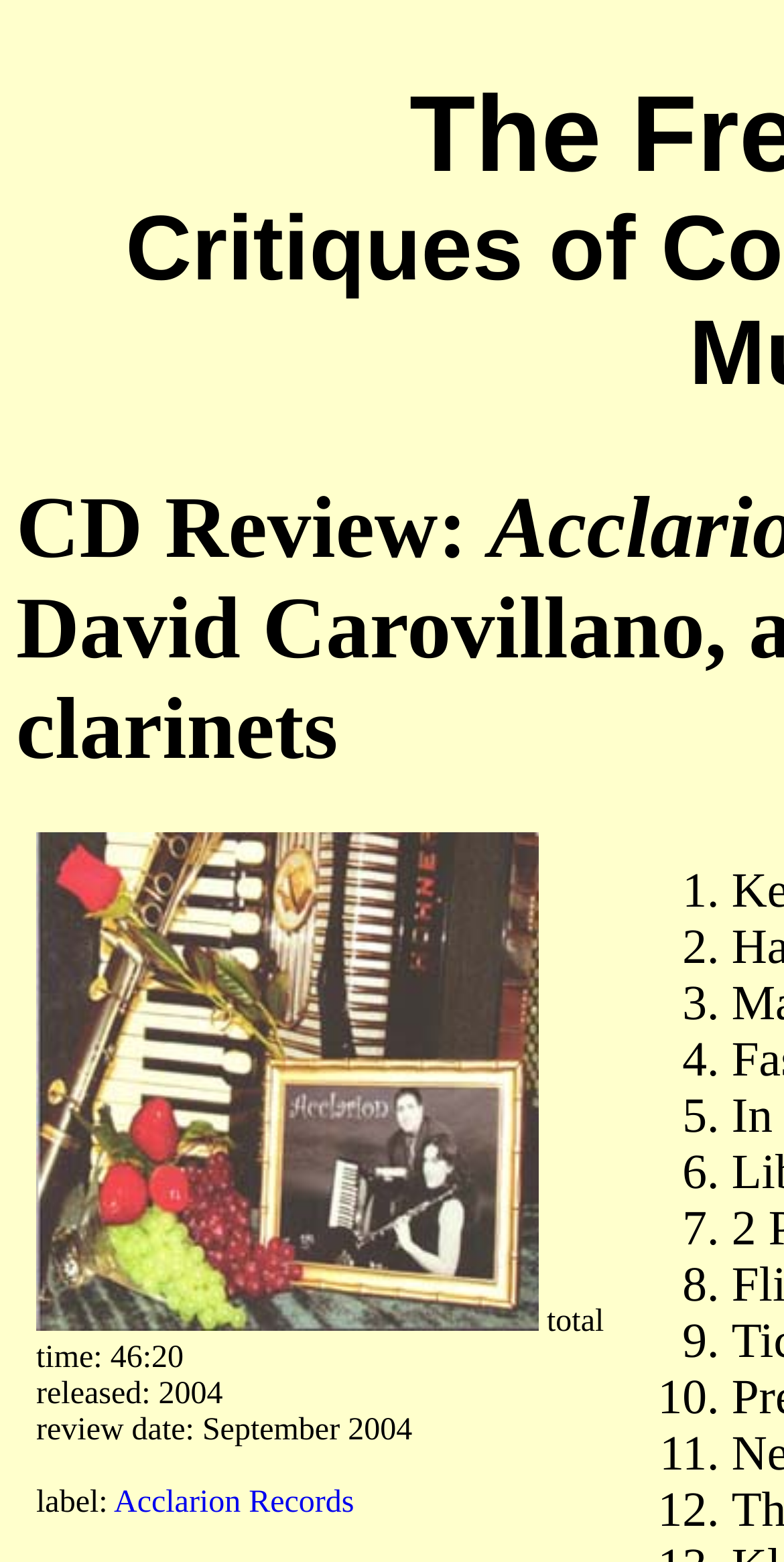Reply to the question with a single word or phrase:
How many list markers are there in the CD review?

12